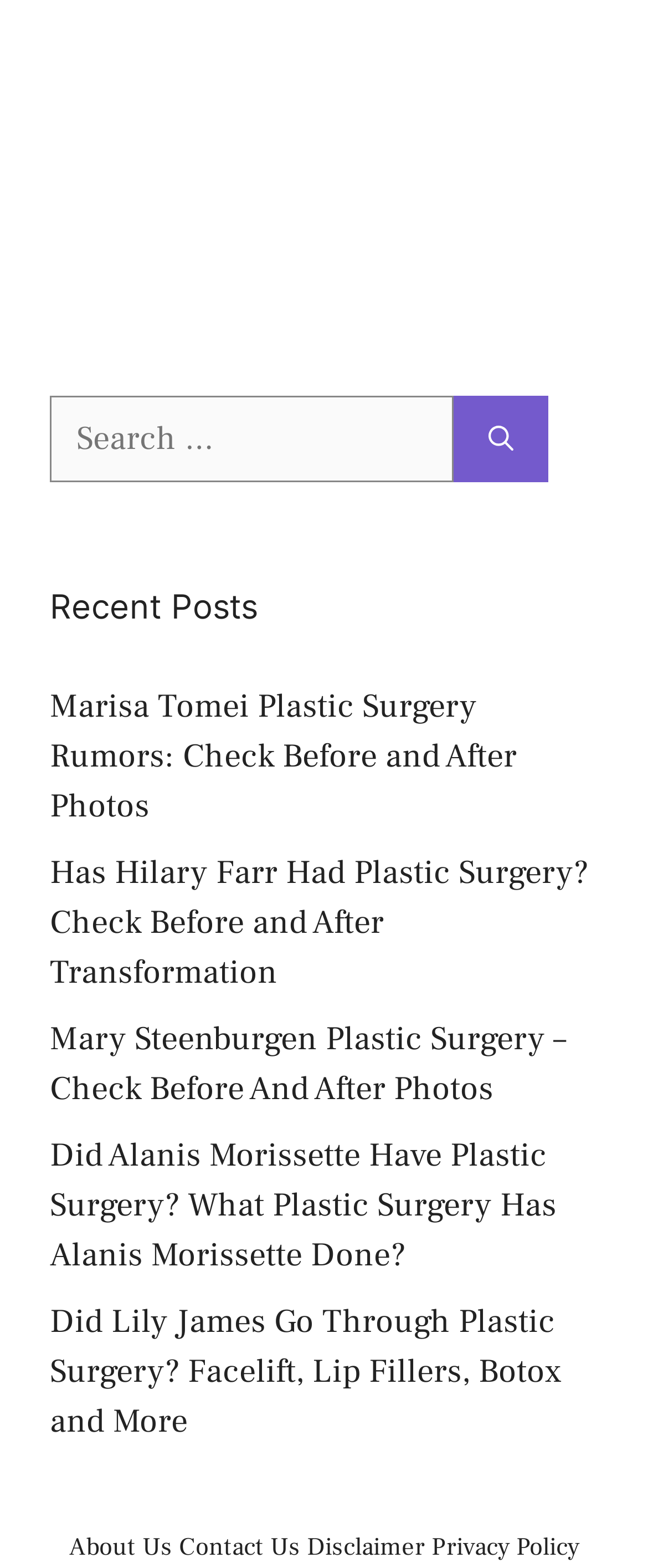What is the topic of the first recent post?
Based on the visual information, provide a detailed and comprehensive answer.

The first link under the 'Recent Posts' heading is titled 'Marisa Tomei Plastic Surgery Rumors: Check Before and After Photos', which suggests that the post is about Marisa Tomei's plastic surgery rumors.